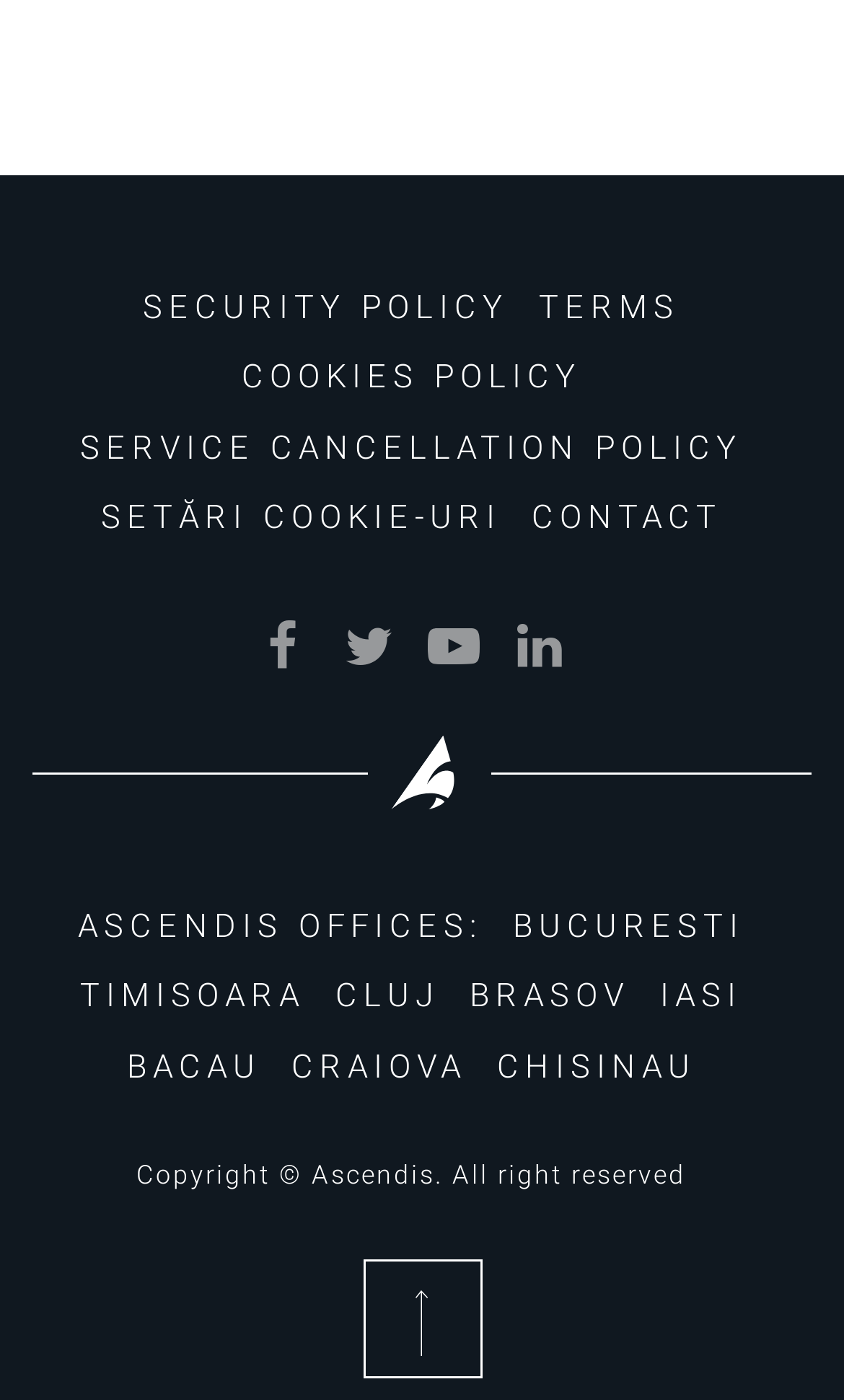Extract the bounding box of the UI element described as: "Bacau".

[0.15, 0.745, 0.309, 0.779]